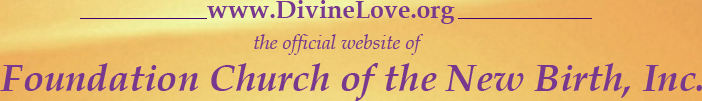Give a concise answer using only one word or phrase for this question:
What is the URL displayed at the top of the image?

www.DivineLove.org